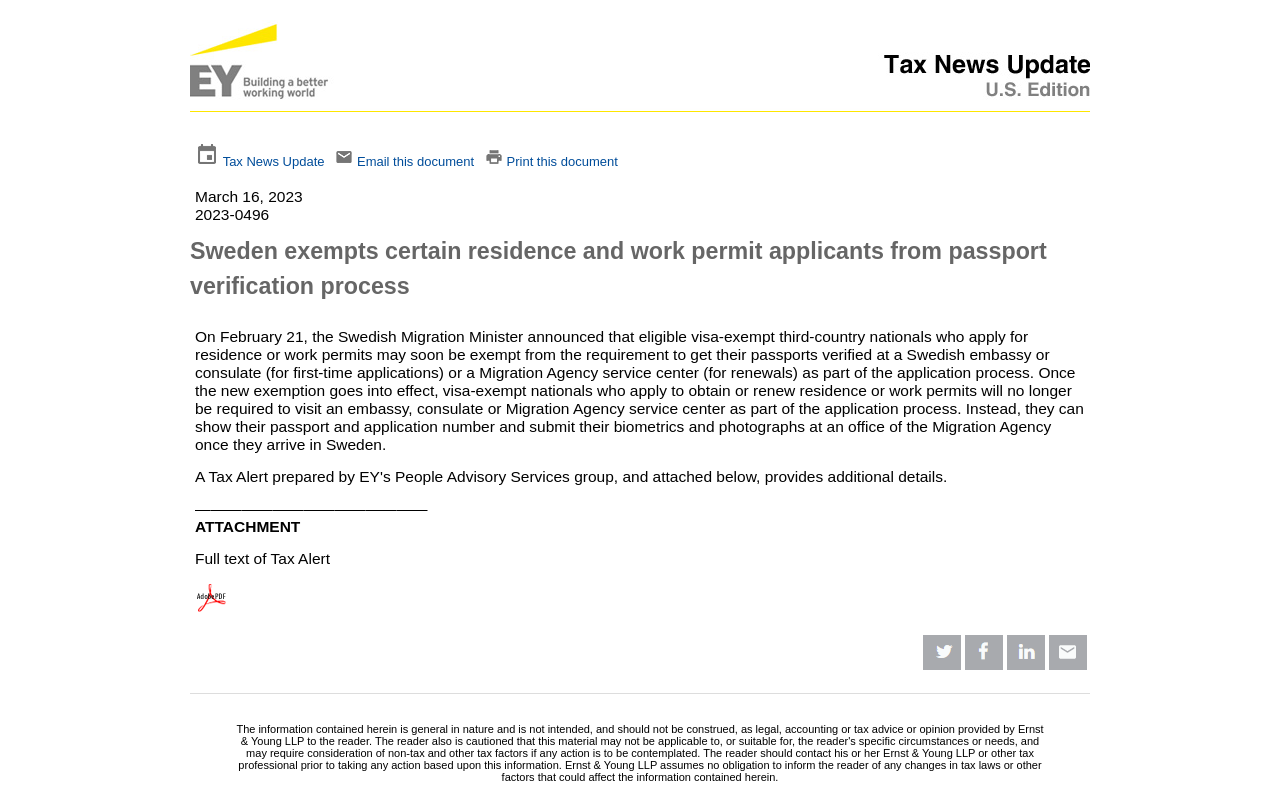Analyze the image and deliver a detailed answer to the question: What is the topic of the news update?

The topic of the news update can be found in the second table row, where it says 'Sweden exempts certain residence and work permit applicants from passport verification process'. This is the main topic of the news update.